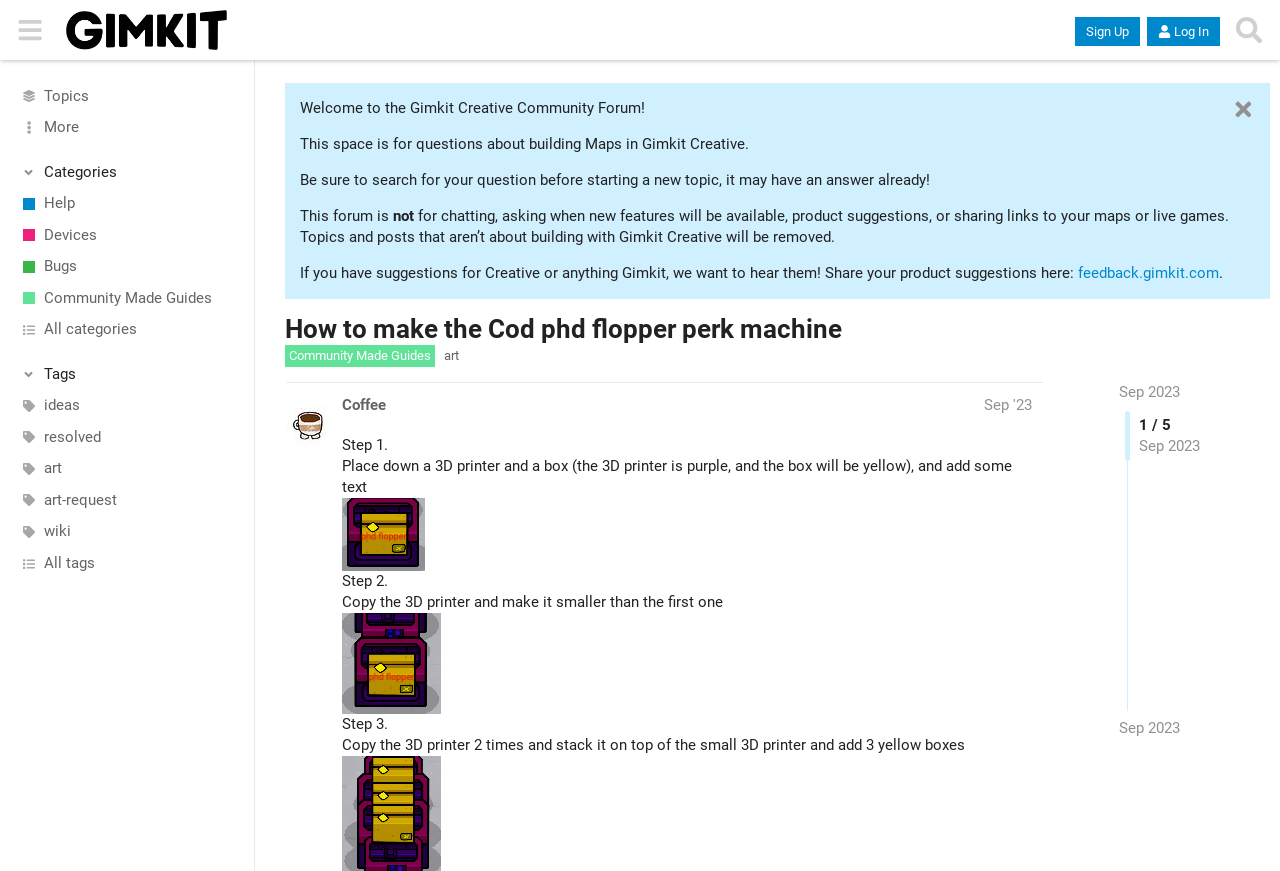Respond to the question below with a single word or phrase: What is the theme of the guide 'How to make the Cod phd flopper perk machine'?

Gimkit Creative